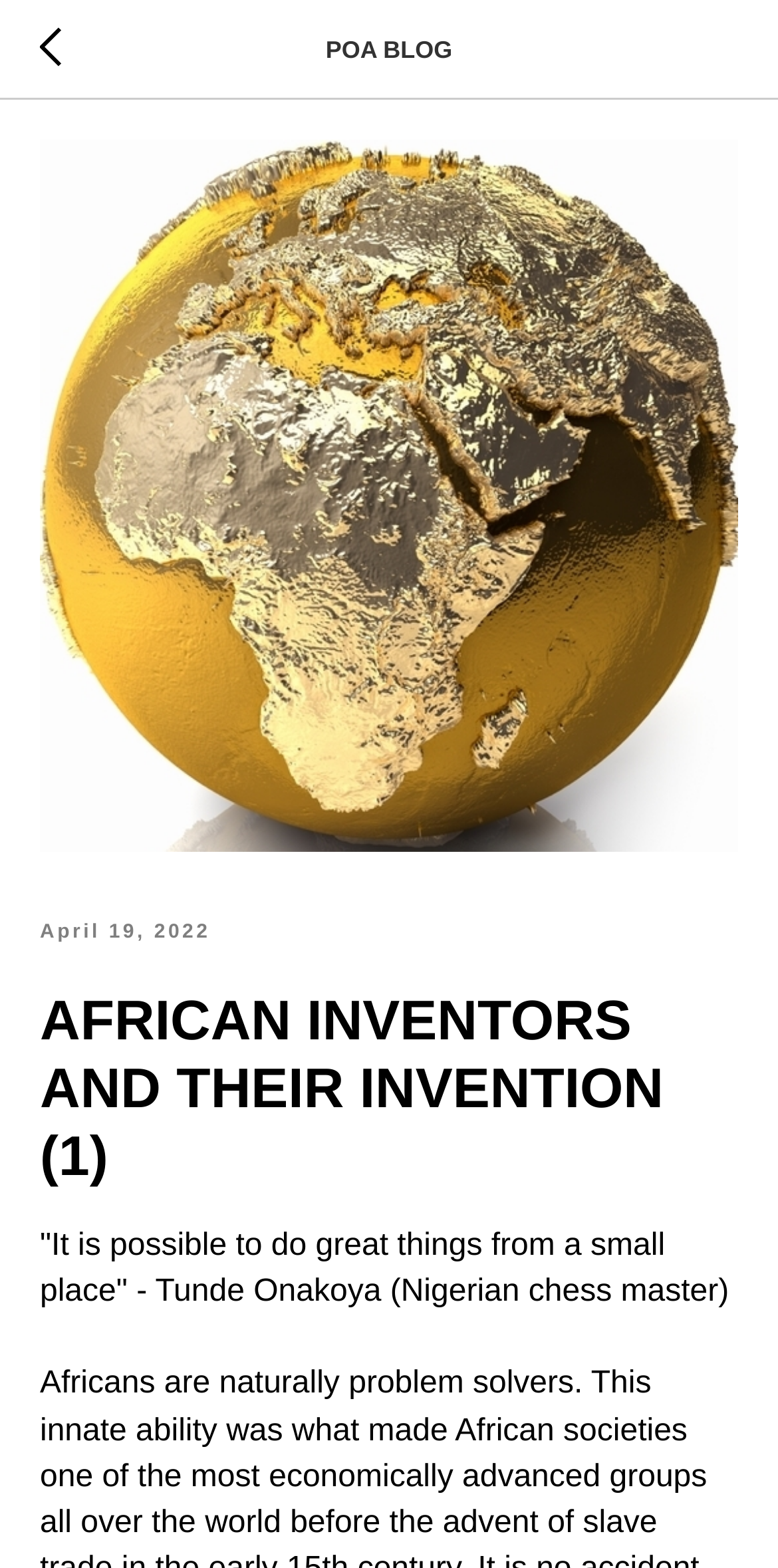Reply to the question with a brief word or phrase: Who is quoted in the article?

Tunde Onakoya